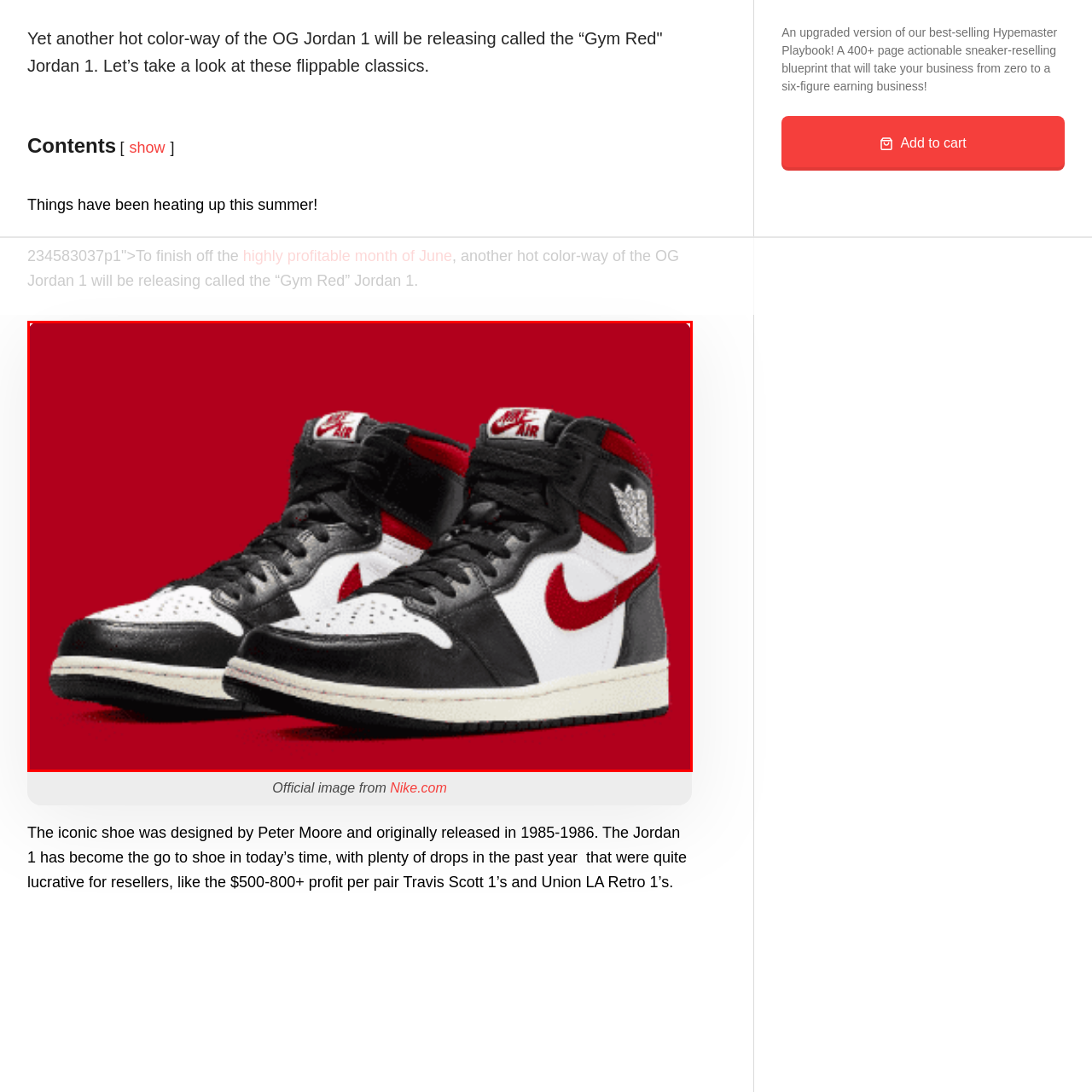Check the image marked by the red frame and reply to the question using one word or phrase:
What is the material of the shoes' upper part?

Leather